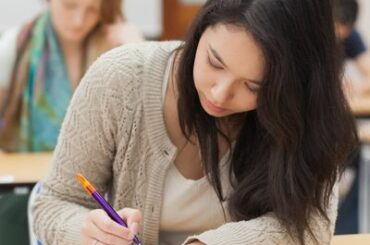Offer a detailed narrative of the scene depicted in the image.

The image showcases a focused student taken during an examination or assessment setting. She is intently writing on her paper, holding a purple pen in her right hand, while her left hand supports the page. The student wears a light-colored cardigan, suggesting a blend of comfort and studiousness. In the background, other students can be seen engaged in similar activities, contributing to the atmosphere of concentration and diligence typical of academic environments. This scene captures the essence of preparation and determination as students tackle the challenges of their educational responsibilities.